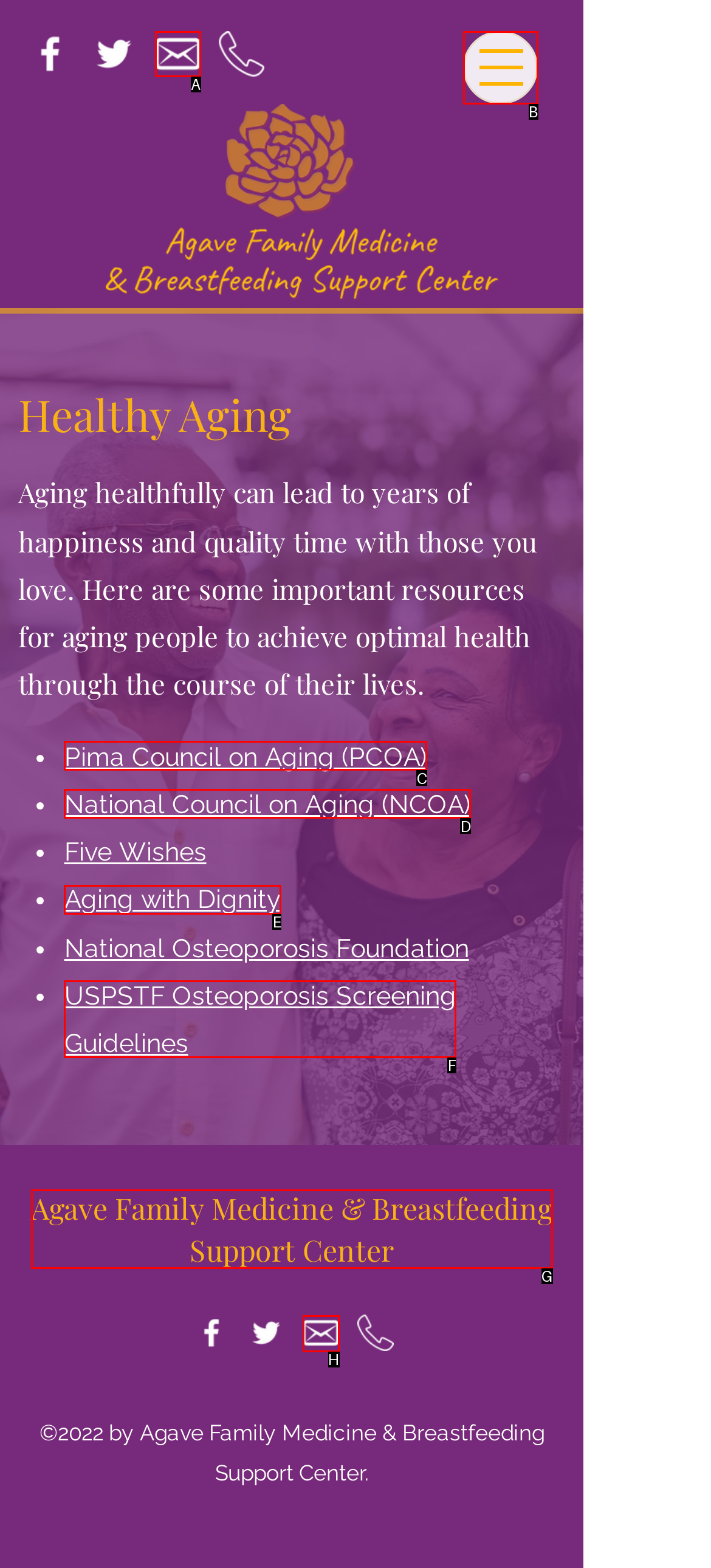Select the option that matches this description: National Council on Aging (NCOA)
Answer by giving the letter of the chosen option.

D